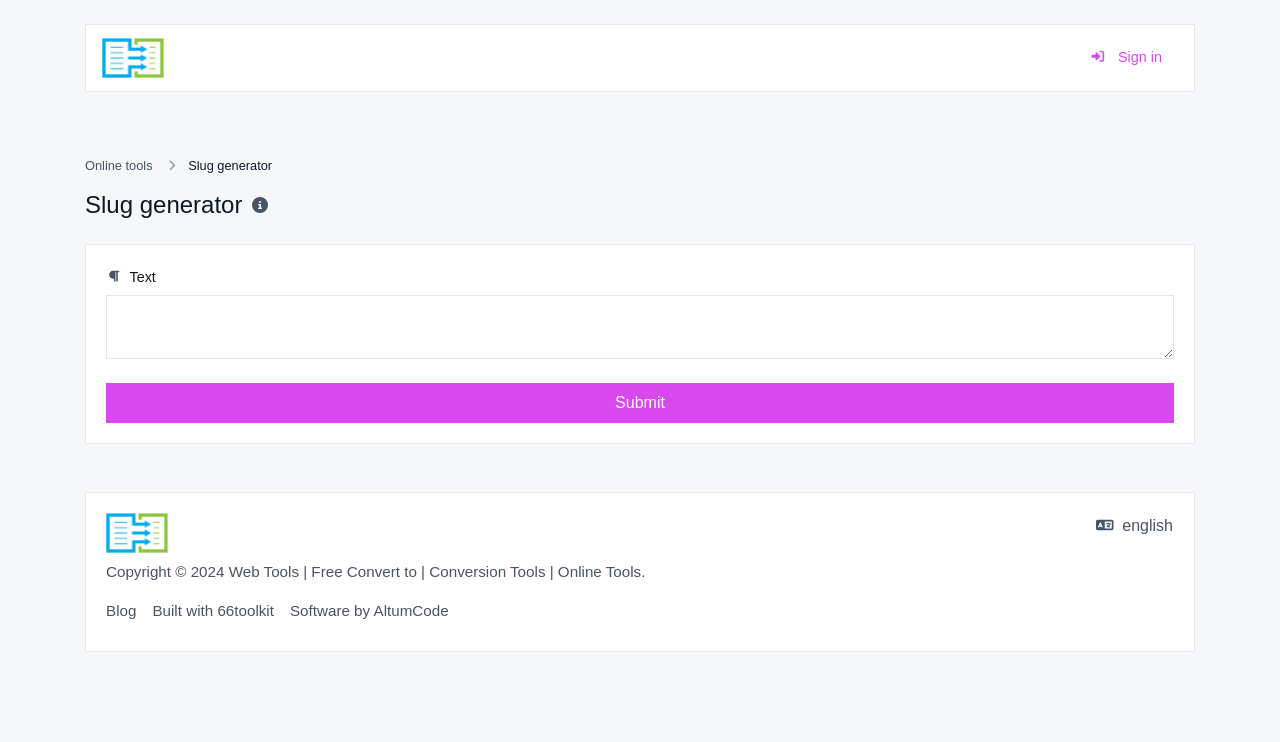Based on the image, please respond to the question with as much detail as possible:
What is the logo of the website?

The image with the description 'Website Logo' appears in the top-left corner of the webpage, which is a common location for website logos. It is also linked to the website's homepage, further supporting its role as the website logo.